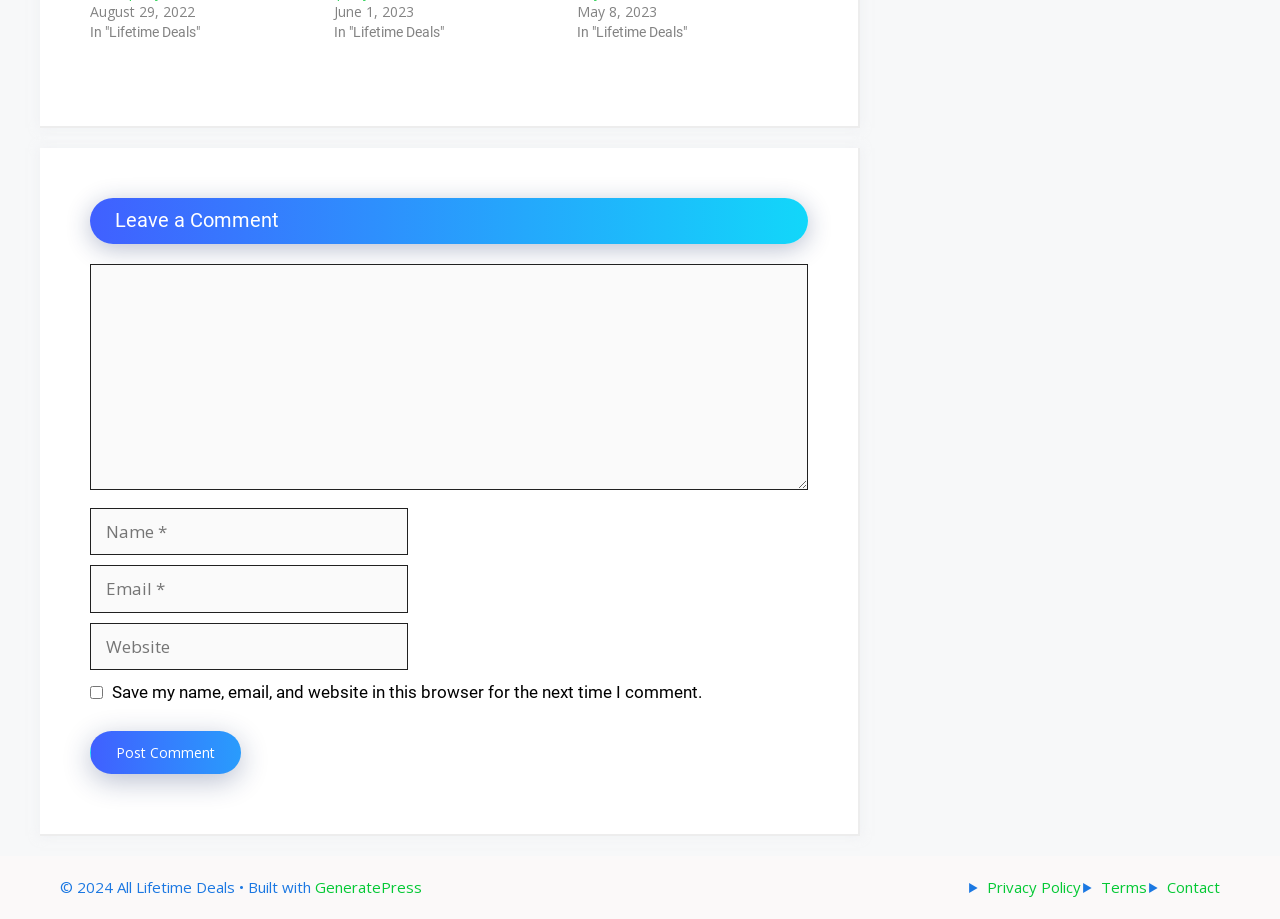Please provide the bounding box coordinates in the format (top-left x, top-left y, bottom-right x, bottom-right y). Remember, all values are floating point numbers between 0 and 1. What is the bounding box coordinate of the region described as: Privacy Policy

[0.771, 0.954, 0.845, 0.976]